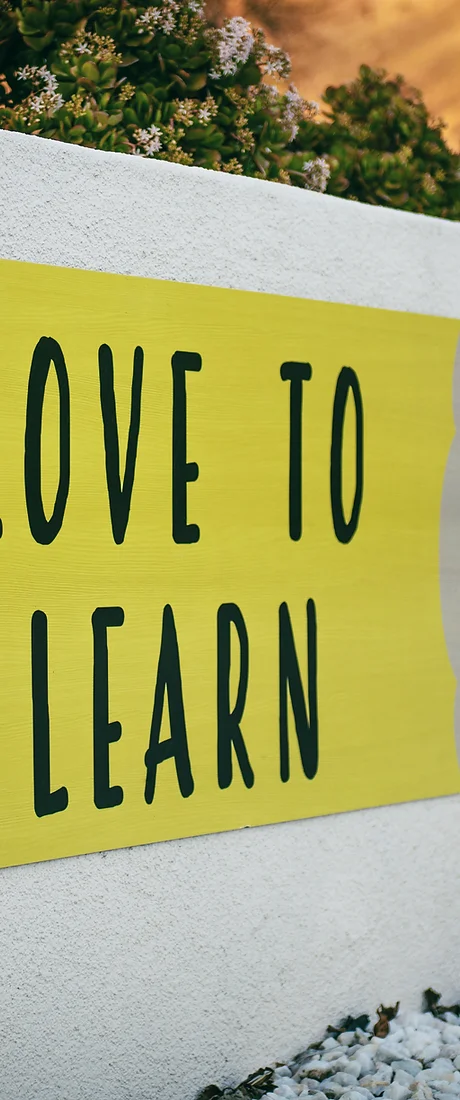Offer a detailed explanation of the image.

The image features a vibrant yellow banner prominently displaying the phrase "LOVE TO LEARN" in bold, black lettering. This cheerful and inviting message suggests a strong emphasis on education and the joy of learning. The banner is positioned against a clean white wall, with a lush background of greenery, adding to the uplifting atmosphere. The context of the image aligns well with themes of educational facilities and programs, highlighting a commitment to fostering a positive learning environment.